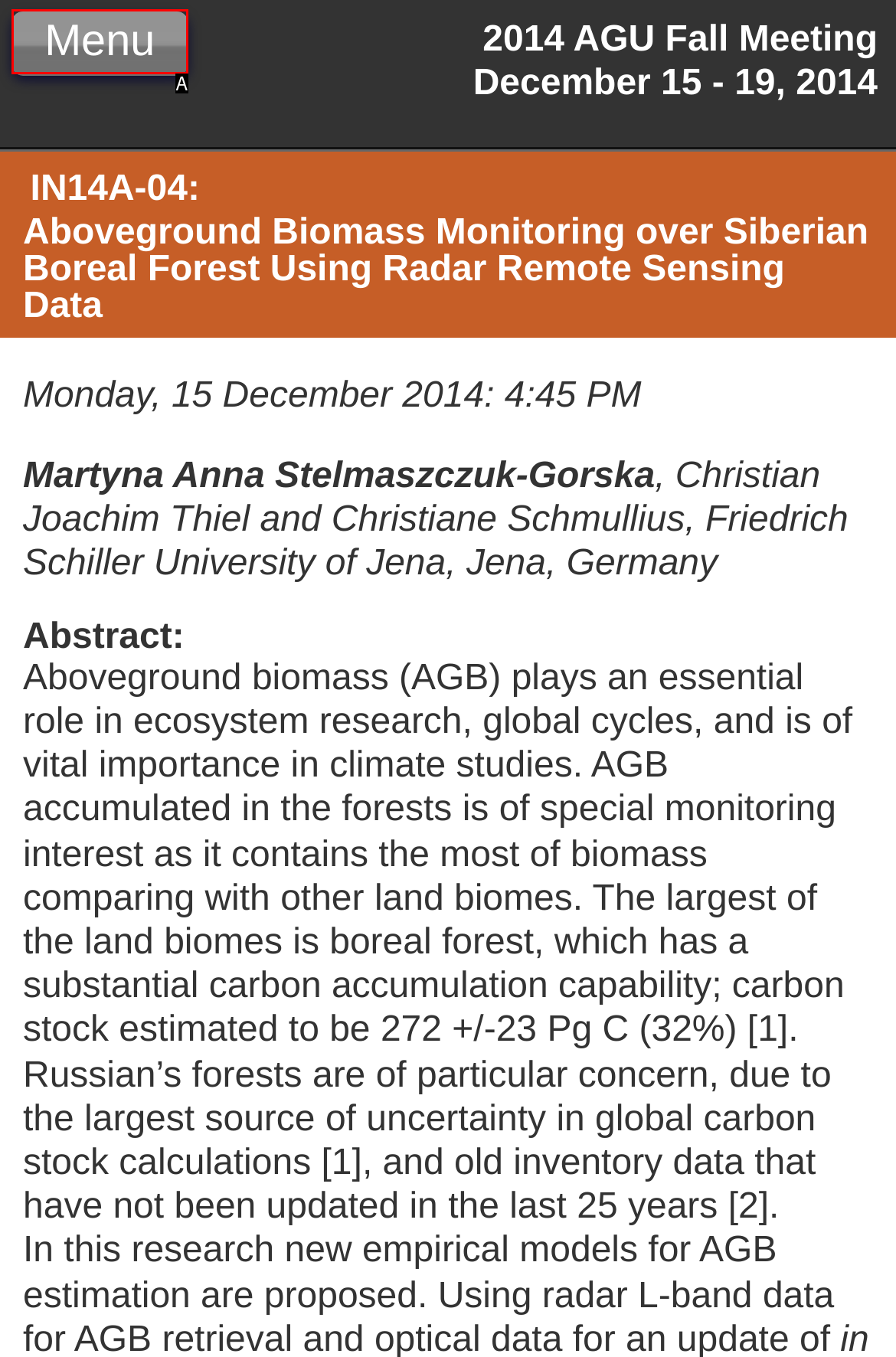Based on the provided element description: Menu, identify the best matching HTML element. Respond with the corresponding letter from the options shown.

A